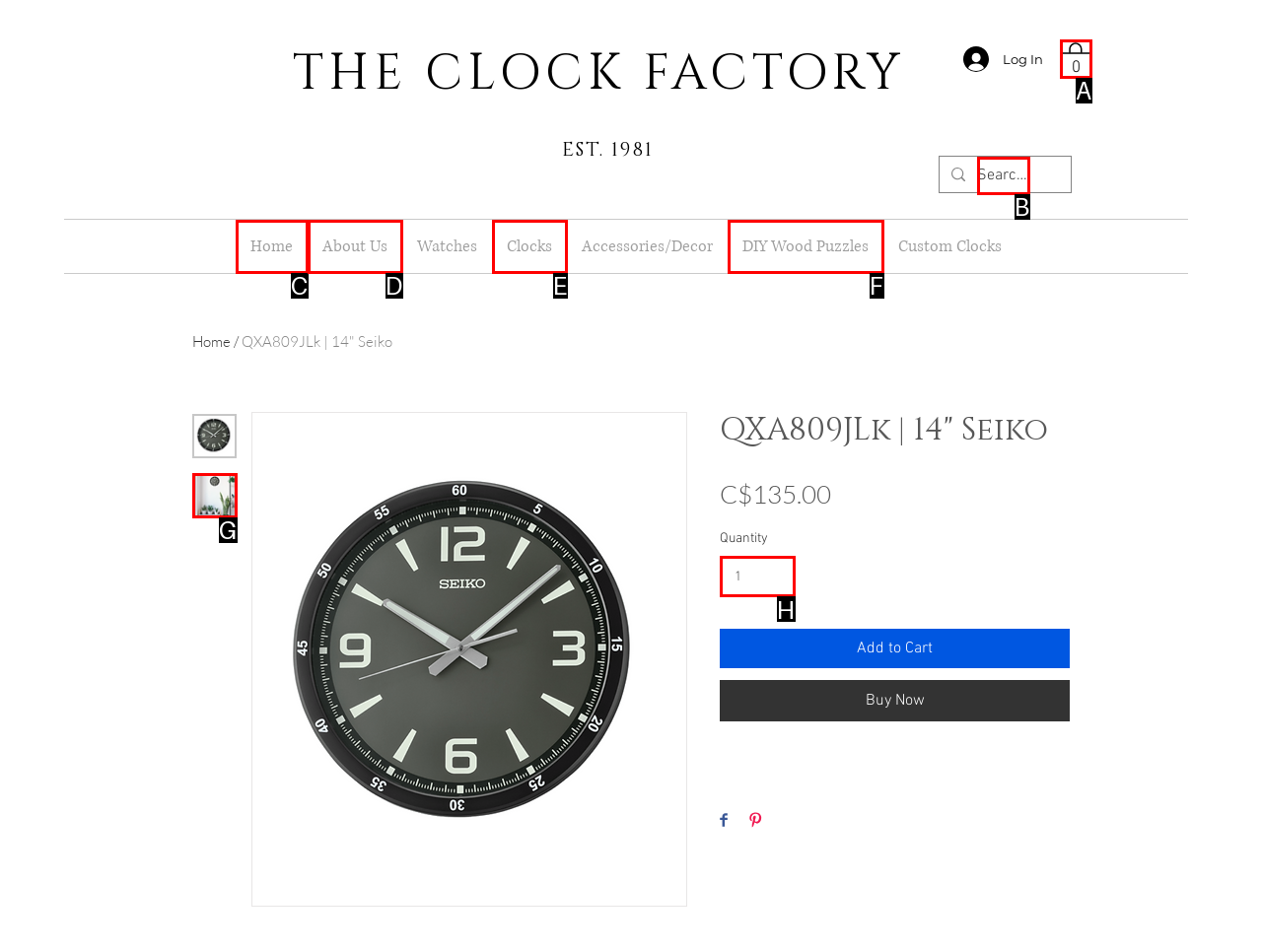Select the letter of the UI element you need to click on to fulfill this task: View your cart. Write down the letter only.

A